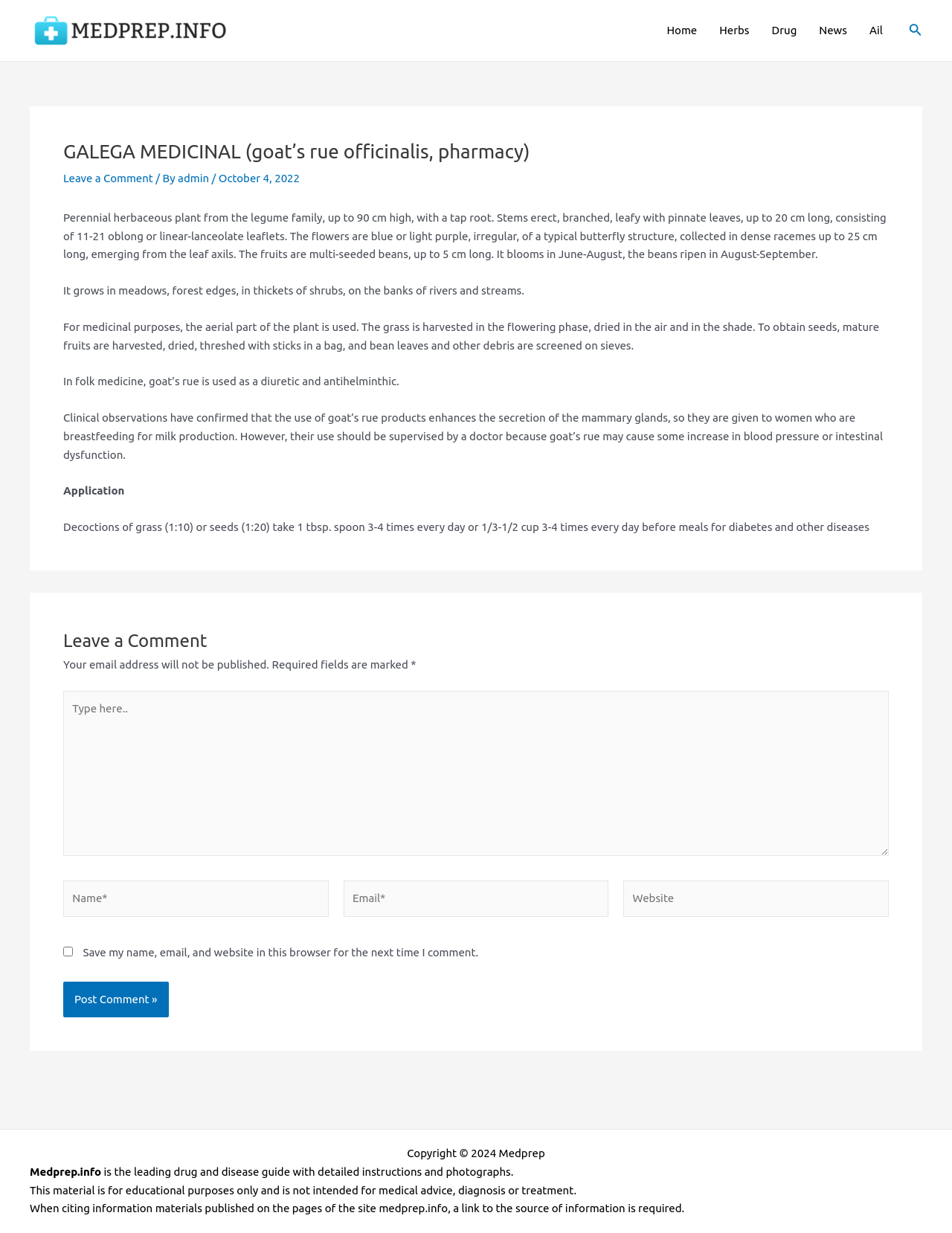Kindly determine the bounding box coordinates for the area that needs to be clicked to execute this instruction: "Search using the search icon link".

[0.955, 0.017, 0.969, 0.032]